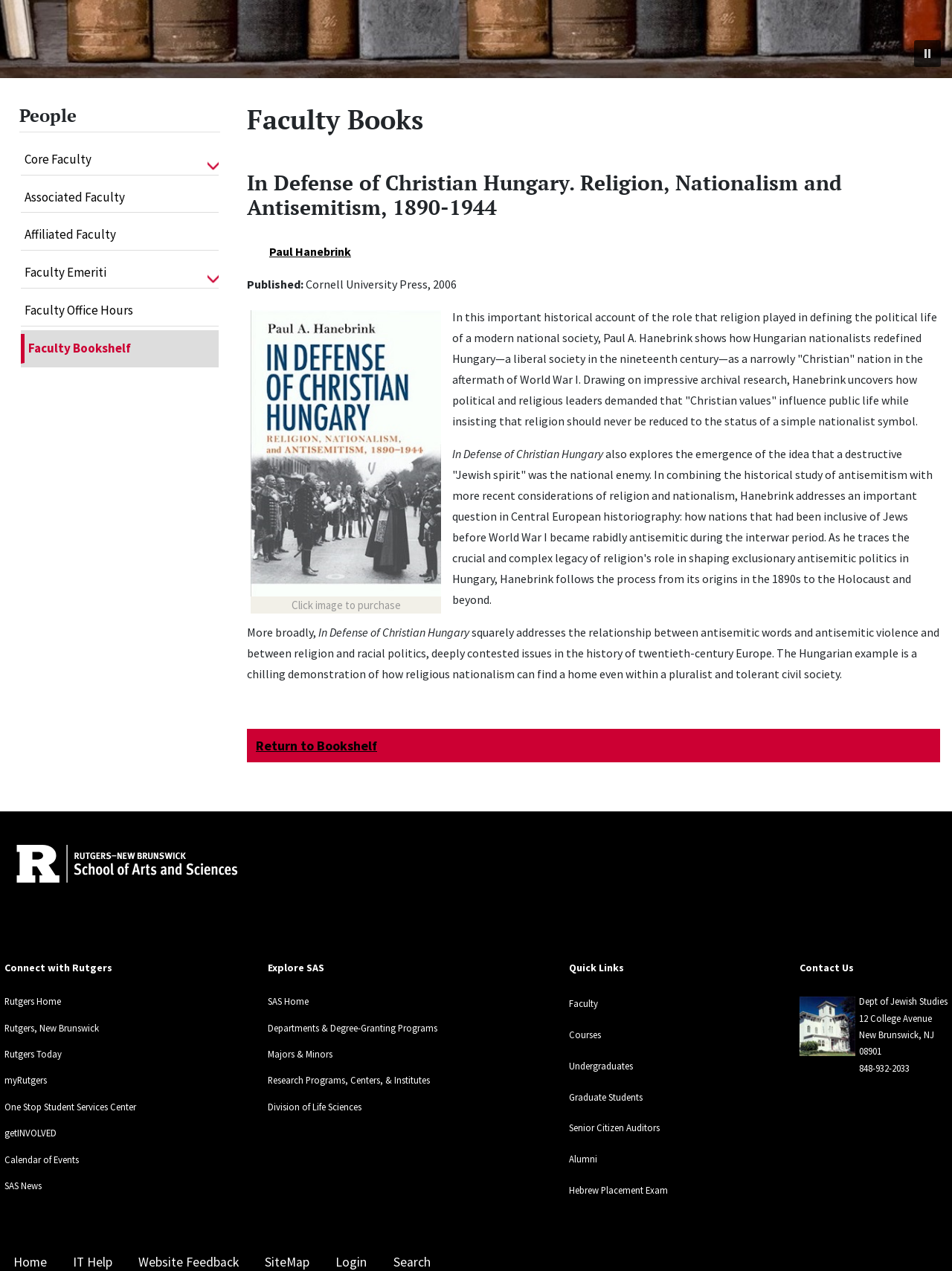Extract the bounding box coordinates of the UI element described by: "Departments & Degree-Granting Programs". The coordinates should include four float numbers ranging from 0 to 1, e.g., [left, top, right, bottom].

[0.281, 0.804, 0.459, 0.813]